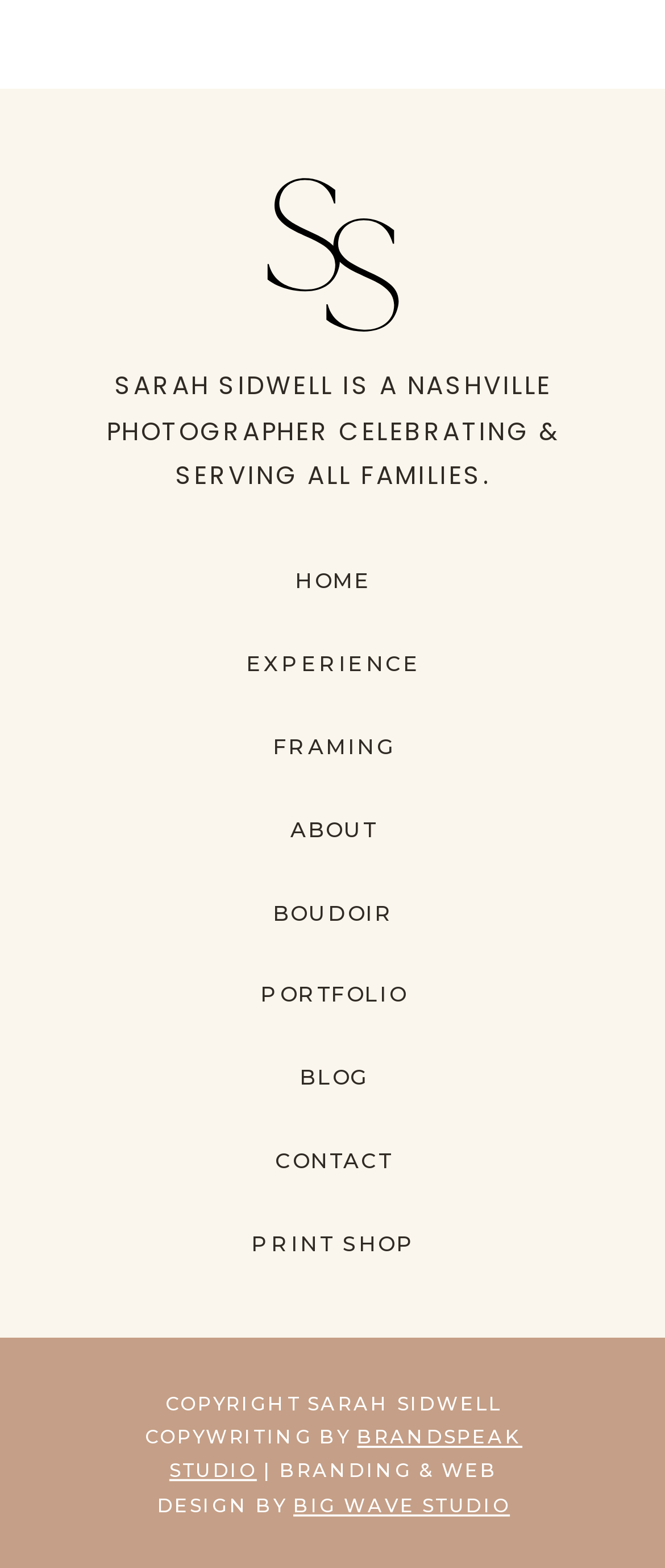Given the description: "Brandspeak studio", determine the bounding box coordinates of the UI element. The coordinates should be formatted as four float numbers between 0 and 1, [left, top, right, bottom].

[0.255, 0.909, 0.786, 0.945]